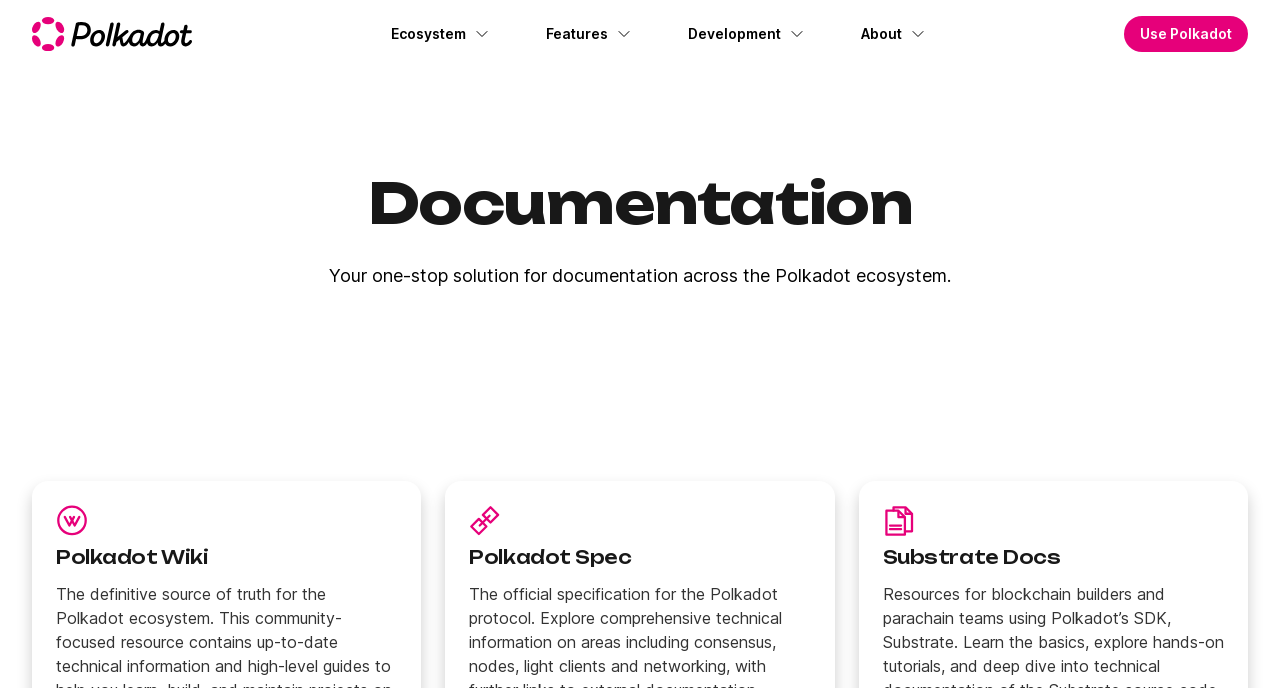Using the provided element description, identify the bounding box coordinates as (top-left x, top-left y, bottom-right x, bottom-right y). Ensure all values are between 0 and 1. Description: Development

[0.525, 0.023, 0.641, 0.076]